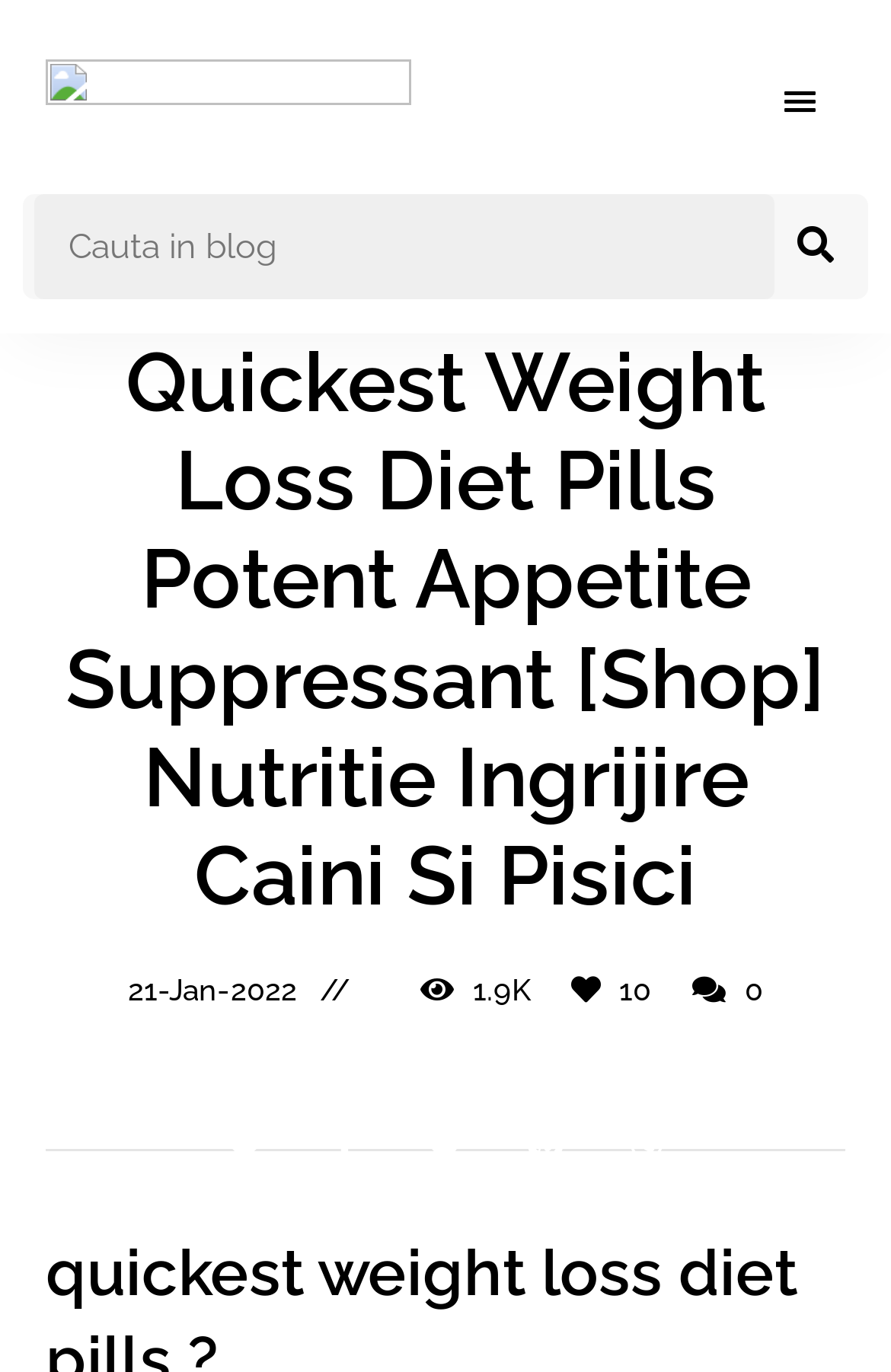Answer the question below using just one word or a short phrase: 
What is the text on the search button?

